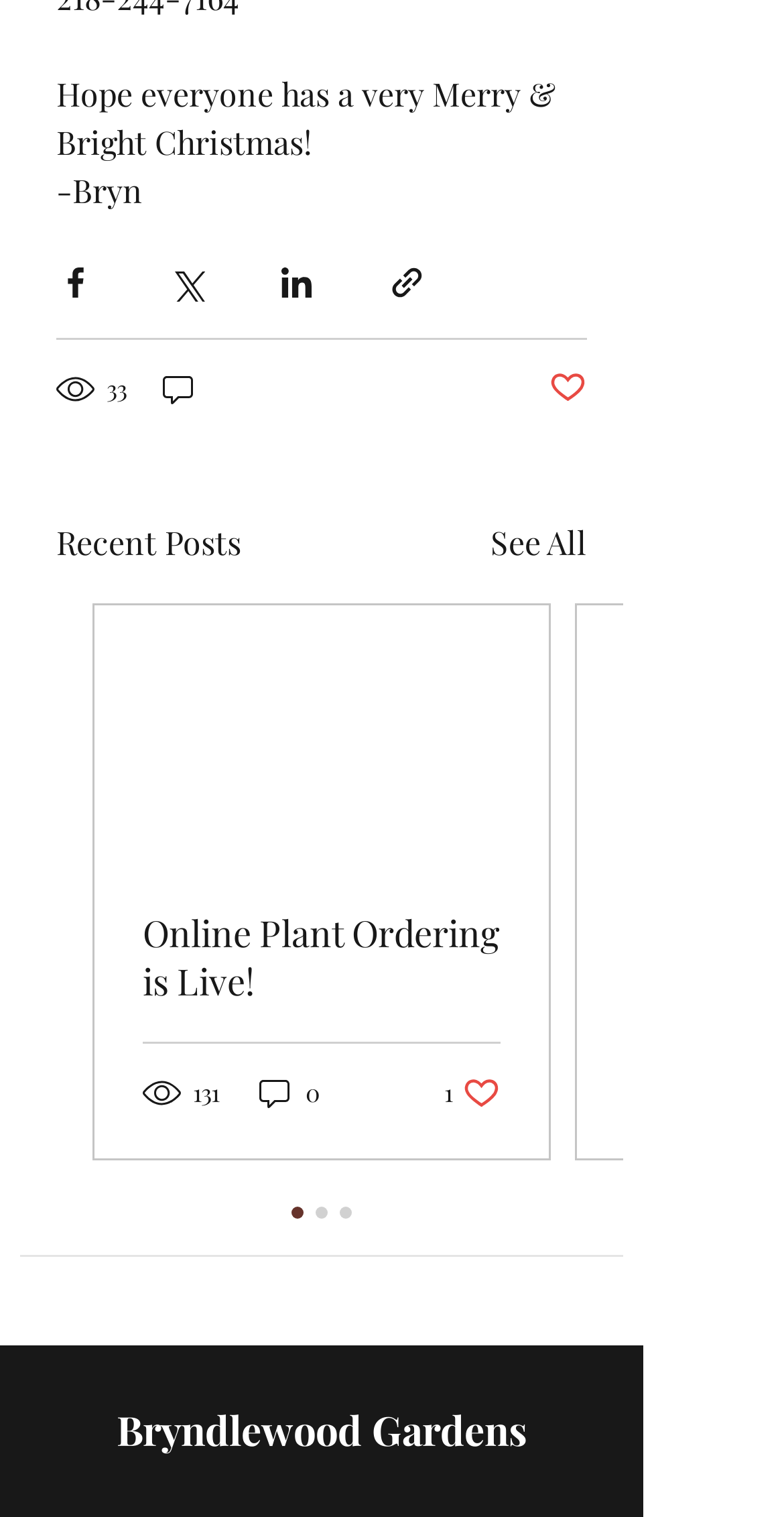Using the information in the image, give a detailed answer to the following question: What is the number of views for the first post?

I looked at the text '33 views' below the first post, which indicates the number of views for that post. Therefore, the number of views for the first post is 33.